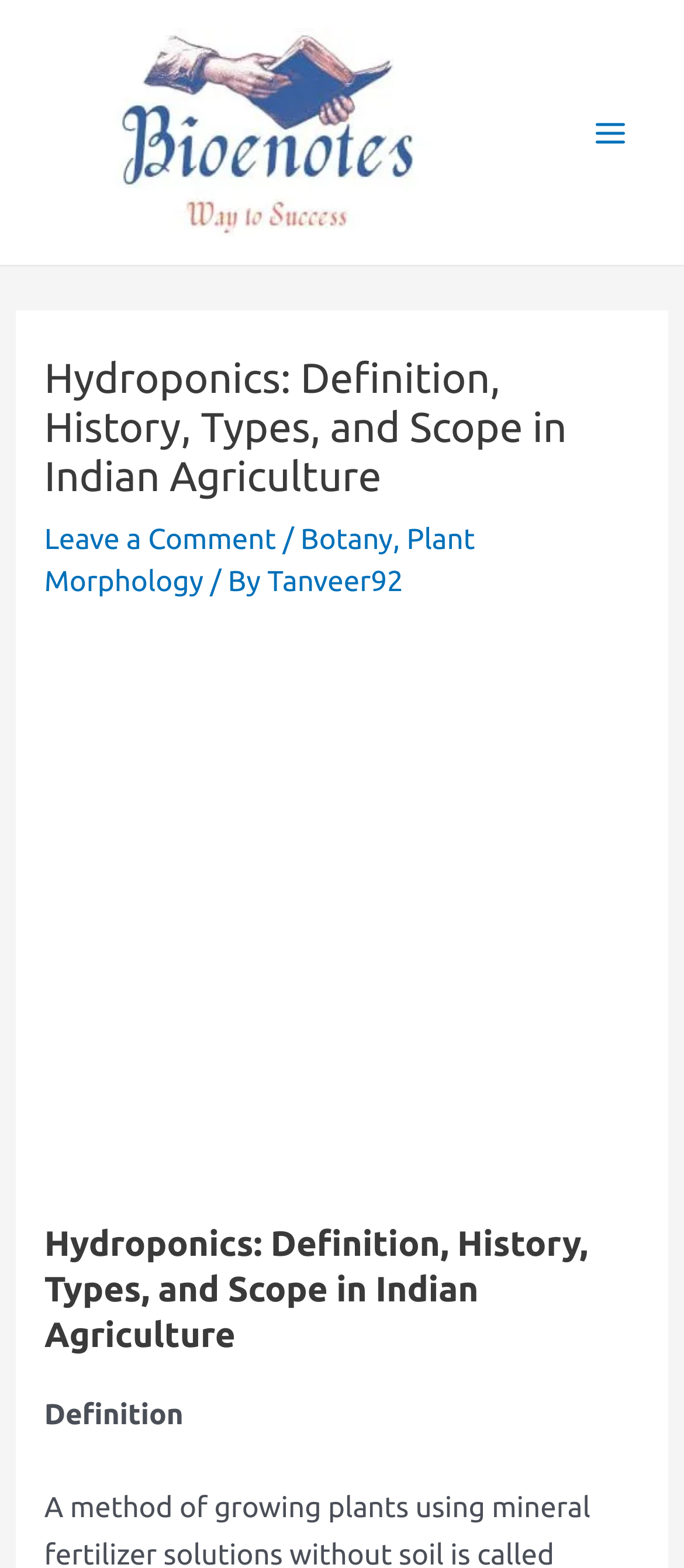Extract the main title from the webpage.

Hydroponics: Definition, History, Types, and Scope in Indian Agriculture